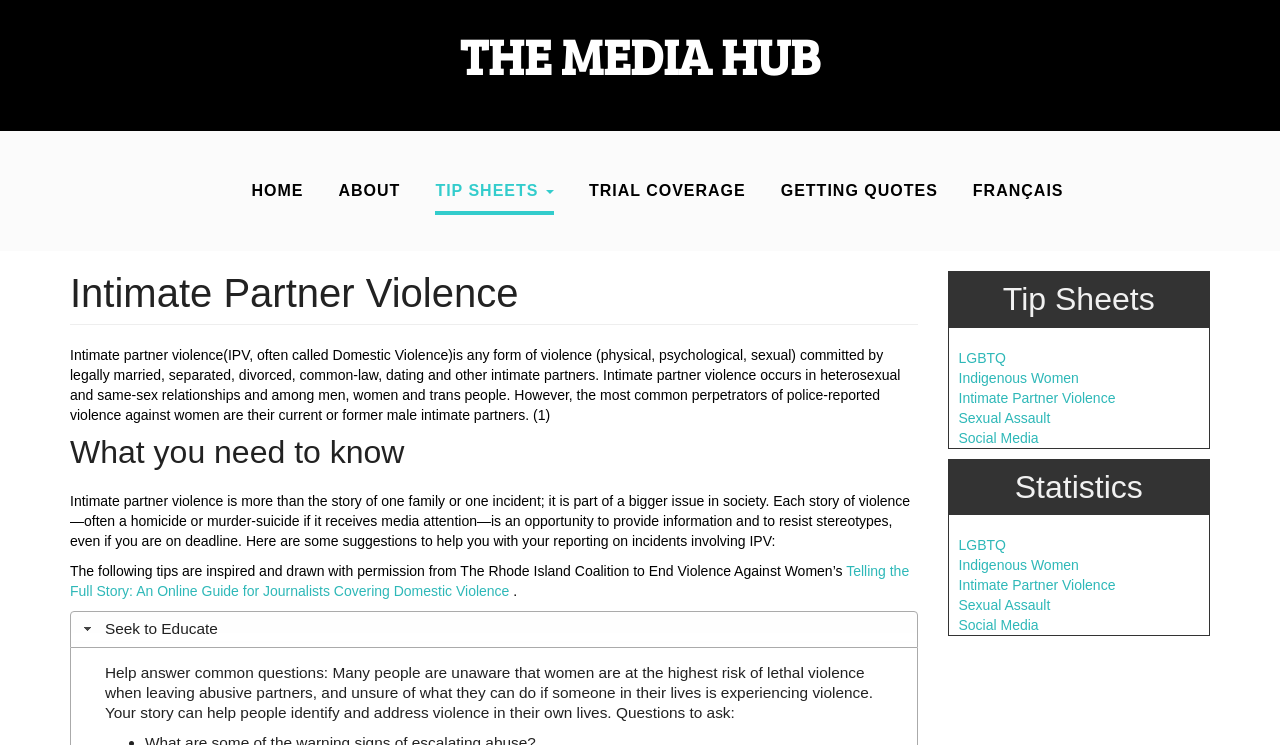Determine the bounding box coordinates in the format (top-left x, top-left y, bottom-right x, bottom-right y). Ensure all values are floating point numbers between 0 and 1. Identify the bounding box of the UI element described by: Go to Top

None